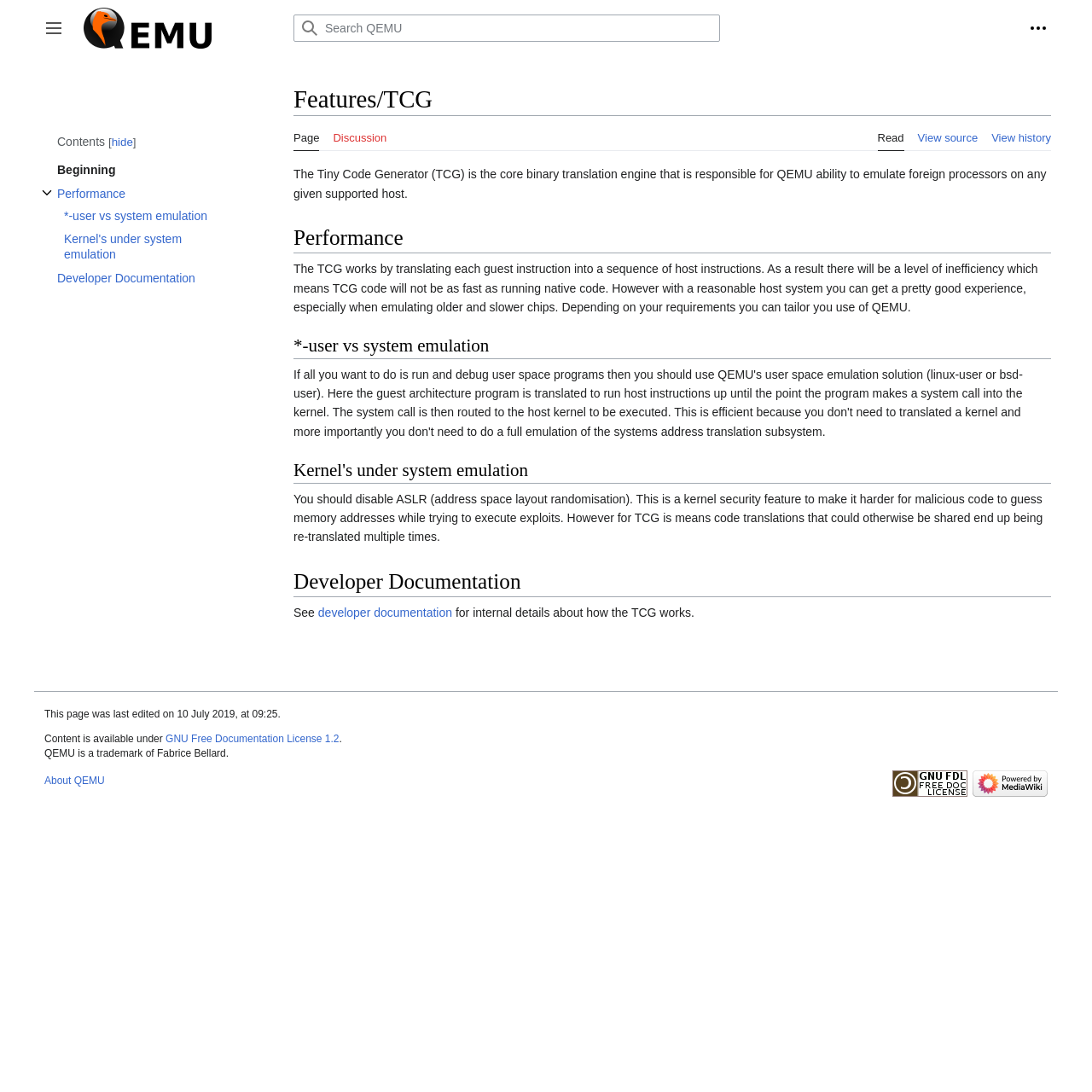Identify the bounding box for the described UI element: "HOME".

None